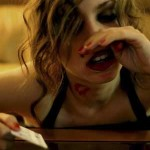What is the theme emphasized by the setting?
Based on the image, answer the question in a detailed manner.

The caption states that the setting seems intimate and chaotic, emphasizing the serious consequences of substance abuse on individual lives, highlighting the urgent need for awareness and intervention in addiction-related issues.